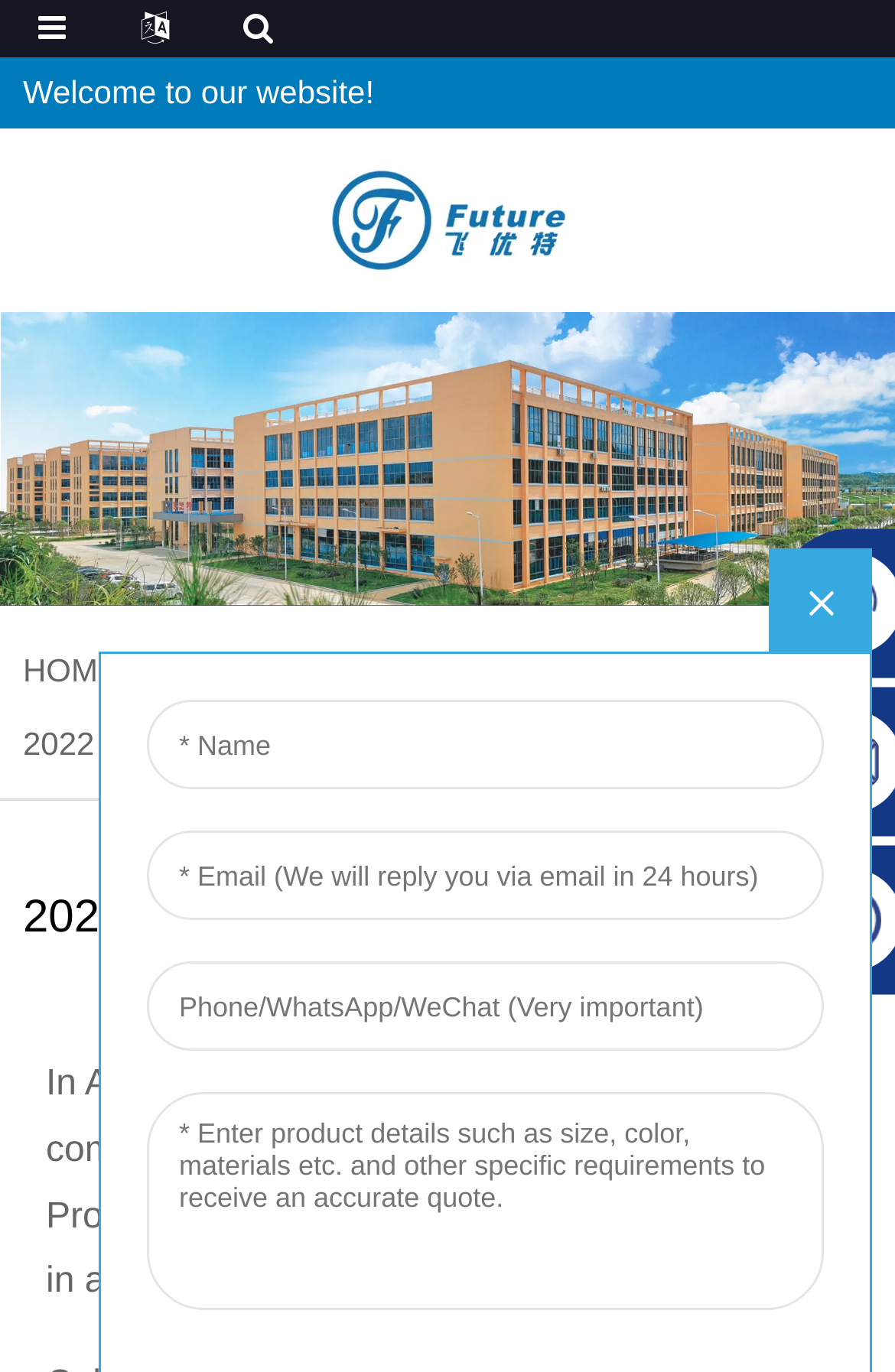Provide the bounding box coordinates of the HTML element this sentence describes: "aria-label="Previous slide"". The bounding box coordinates consist of four float numbers between 0 and 1, i.e., [left, top, right, bottom].

[0.026, 0.396, 0.167, 0.488]